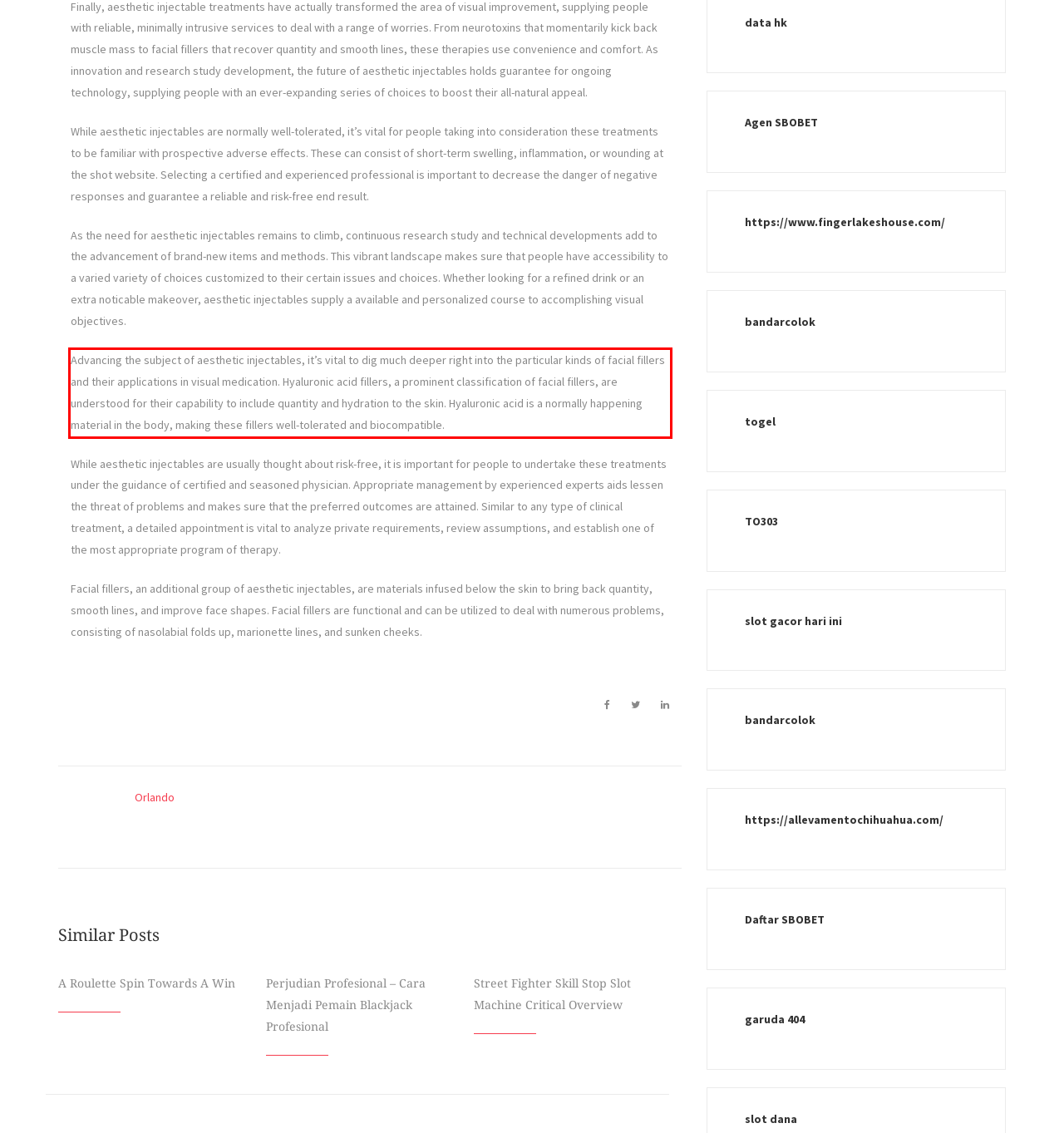Analyze the red bounding box in the provided webpage screenshot and generate the text content contained within.

Advancing the subject of aesthetic injectables, it’s vital to dig much deeper right into the particular kinds of facial fillers and their applications in visual medication. Hyaluronic acid fillers, a prominent classification of facial fillers, are understood for their capability to include quantity and hydration to the skin. Hyaluronic acid is a normally happening material in the body, making these fillers well-tolerated and biocompatible.